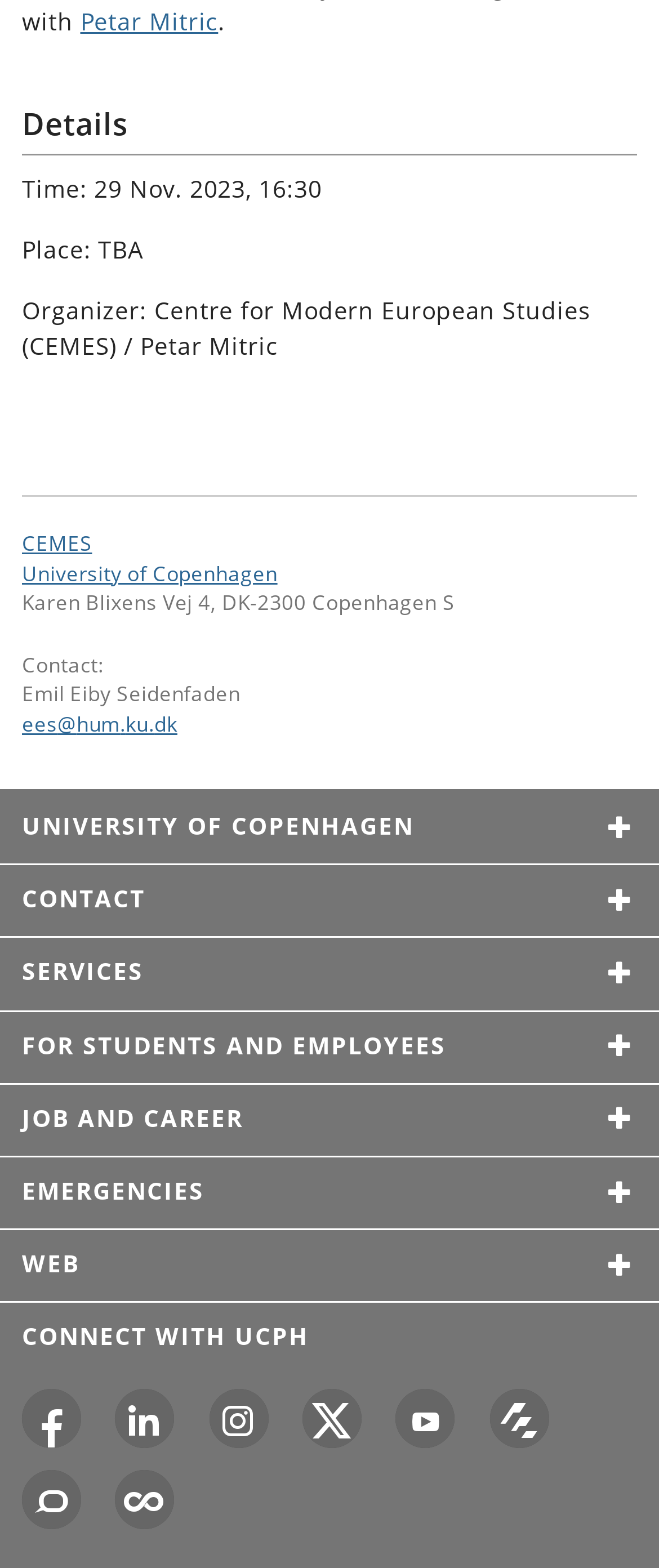Give a concise answer using only one word or phrase for this question:
What is the contact email?

ees@hum.ku.dk